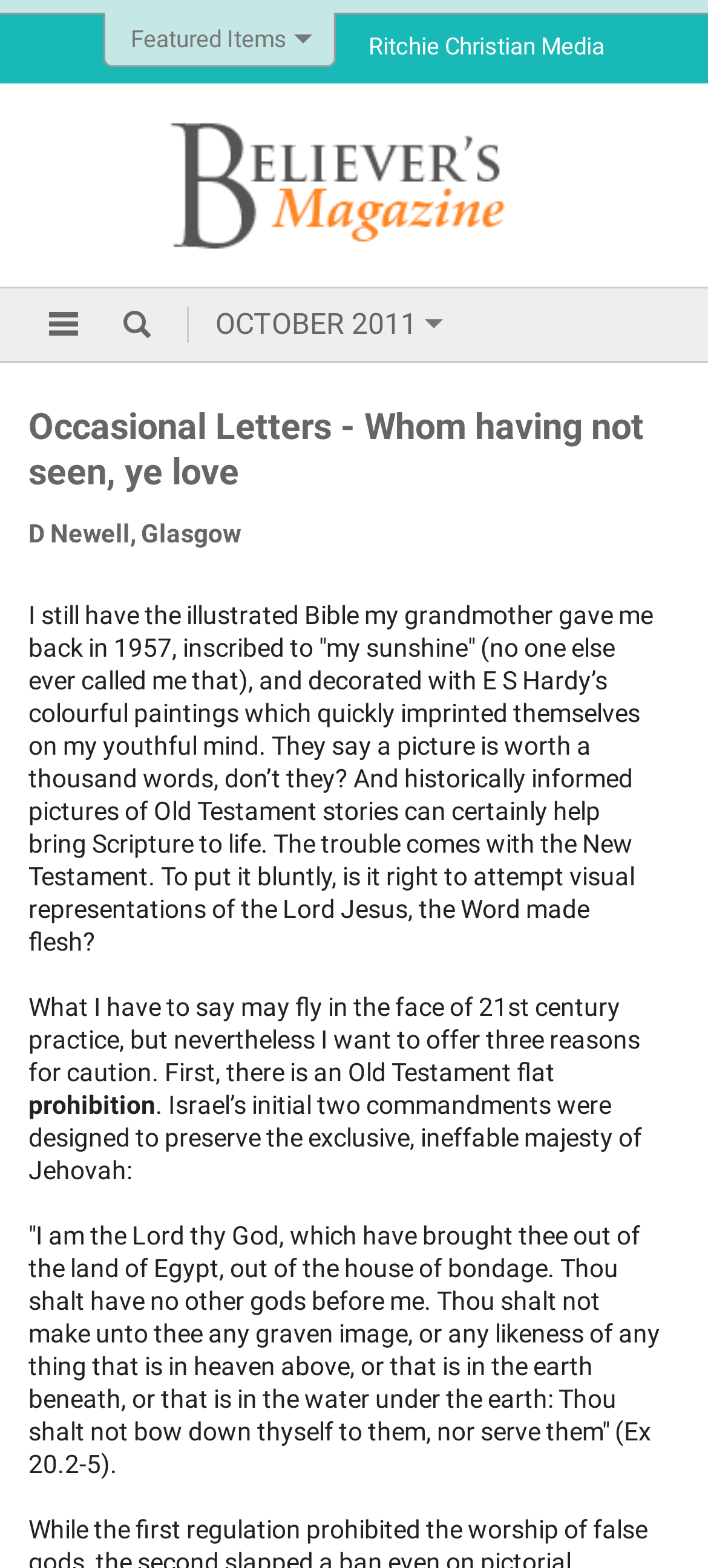Find and extract the text of the primary heading on the webpage.

Occasional Letters - Whom having not seen, ye love